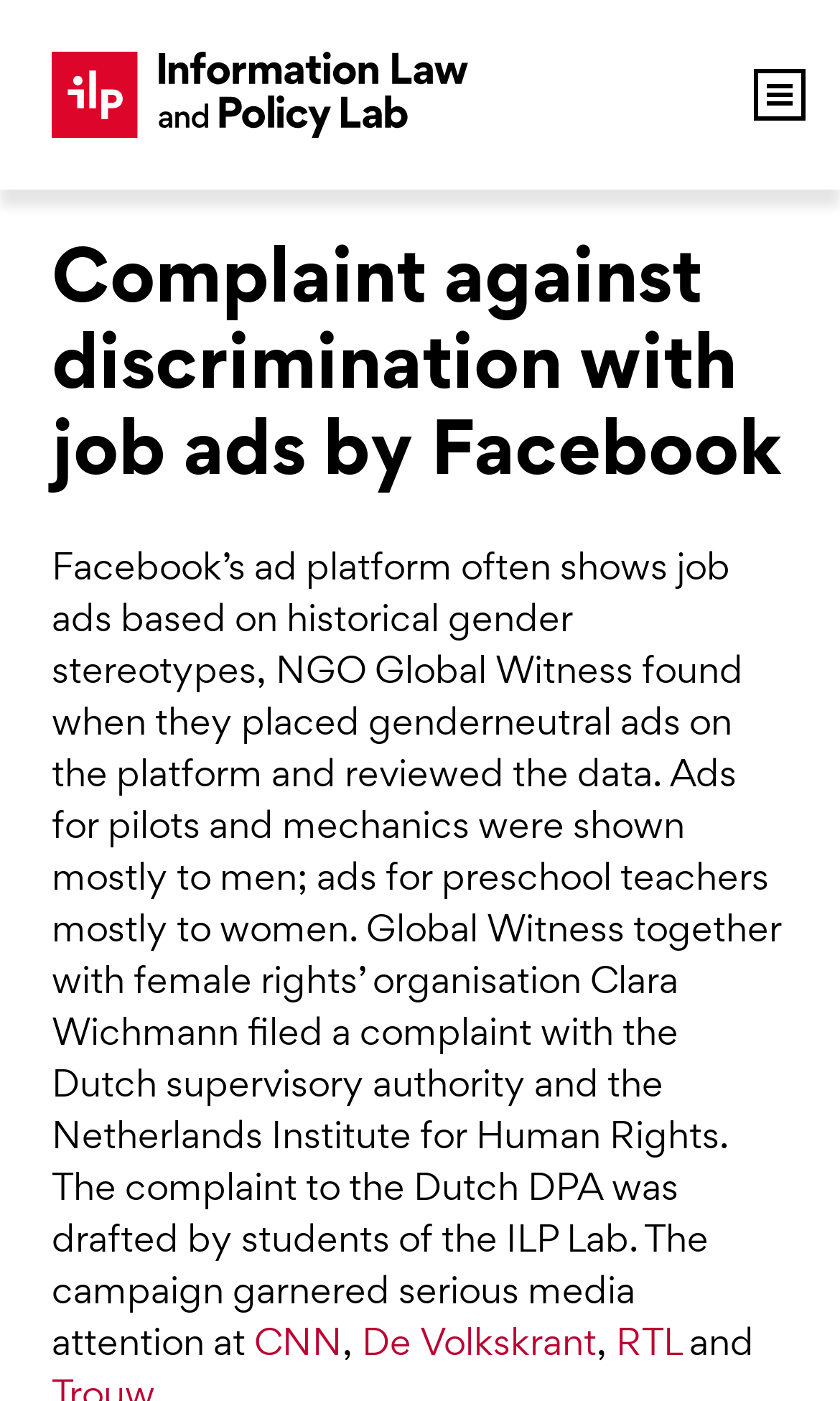Find the bounding box coordinates of the clickable region needed to perform the following instruction: "Click on the ILP Lab link". The coordinates should be provided as four float numbers between 0 and 1, i.e., [left, top, right, bottom].

[0.062, 0.037, 0.559, 0.098]